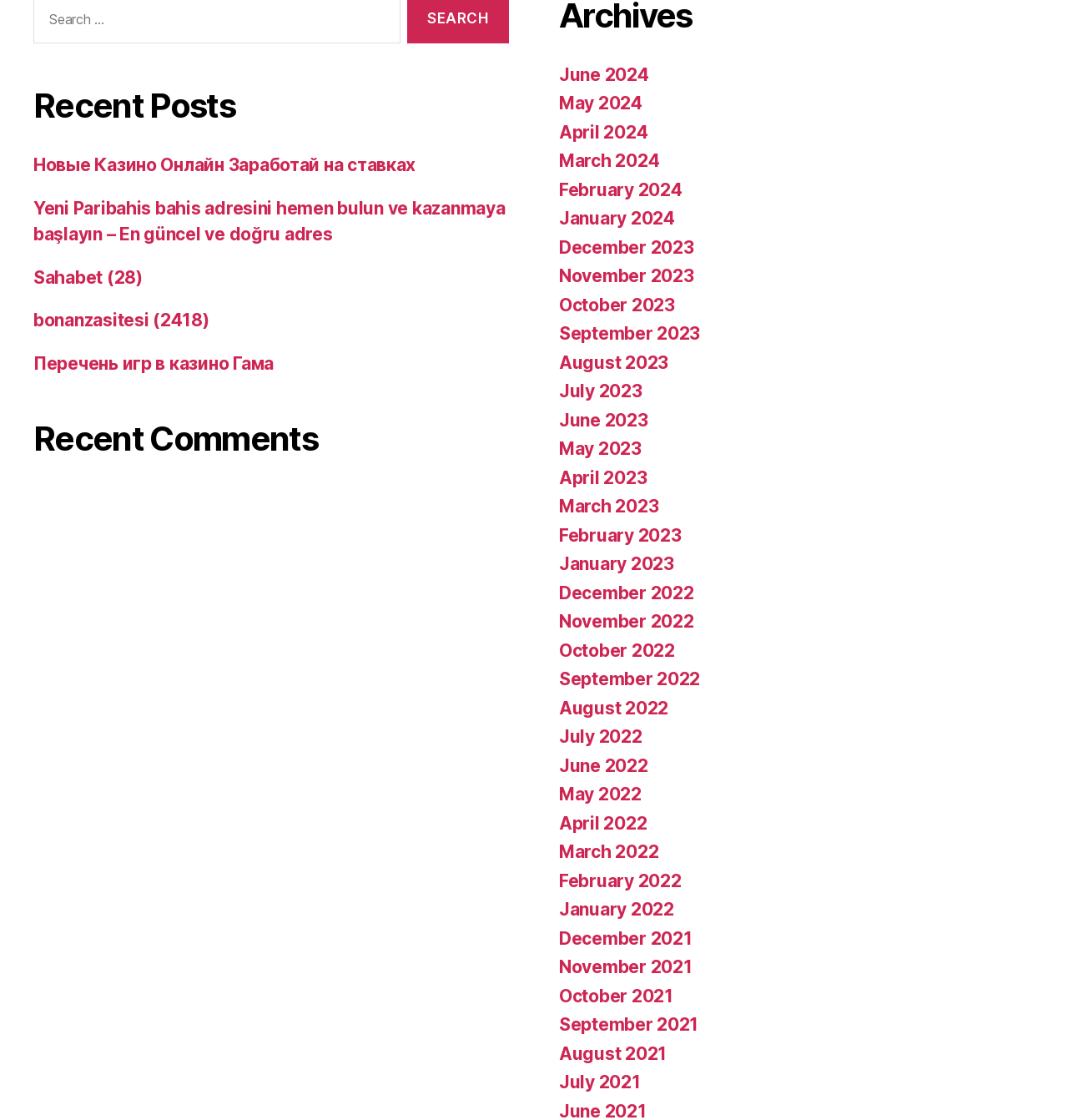Locate the bounding box coordinates of the element that should be clicked to fulfill the instruction: "Visit Yeni Paribahis bahis adresini hemen bulun ve kazanmaya başlayın".

[0.031, 0.176, 0.473, 0.219]